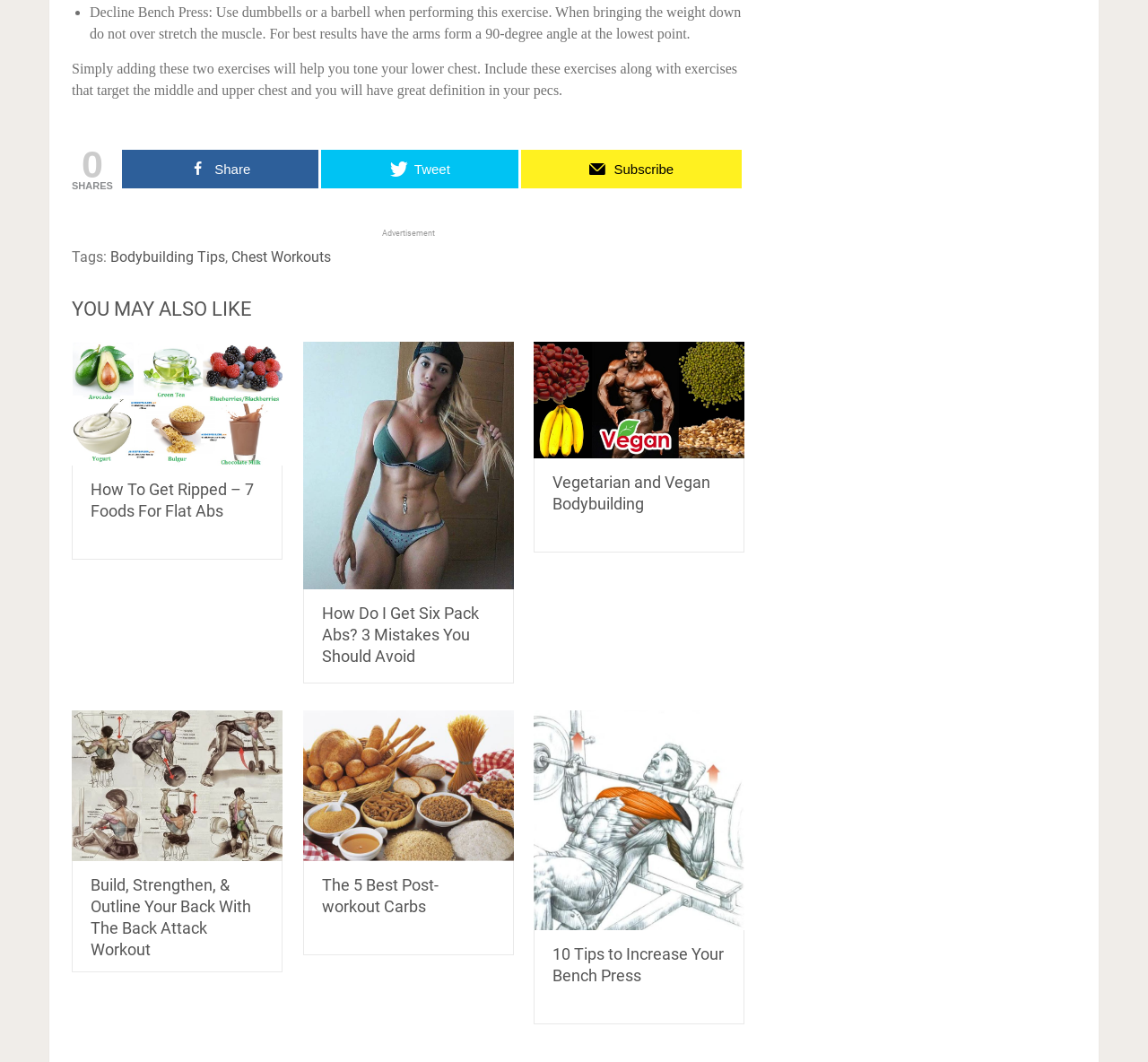Please identify the bounding box coordinates of the region to click in order to complete the task: "Tweet this article". The coordinates must be four float numbers between 0 and 1, specified as [left, top, right, bottom].

[0.28, 0.141, 0.452, 0.177]